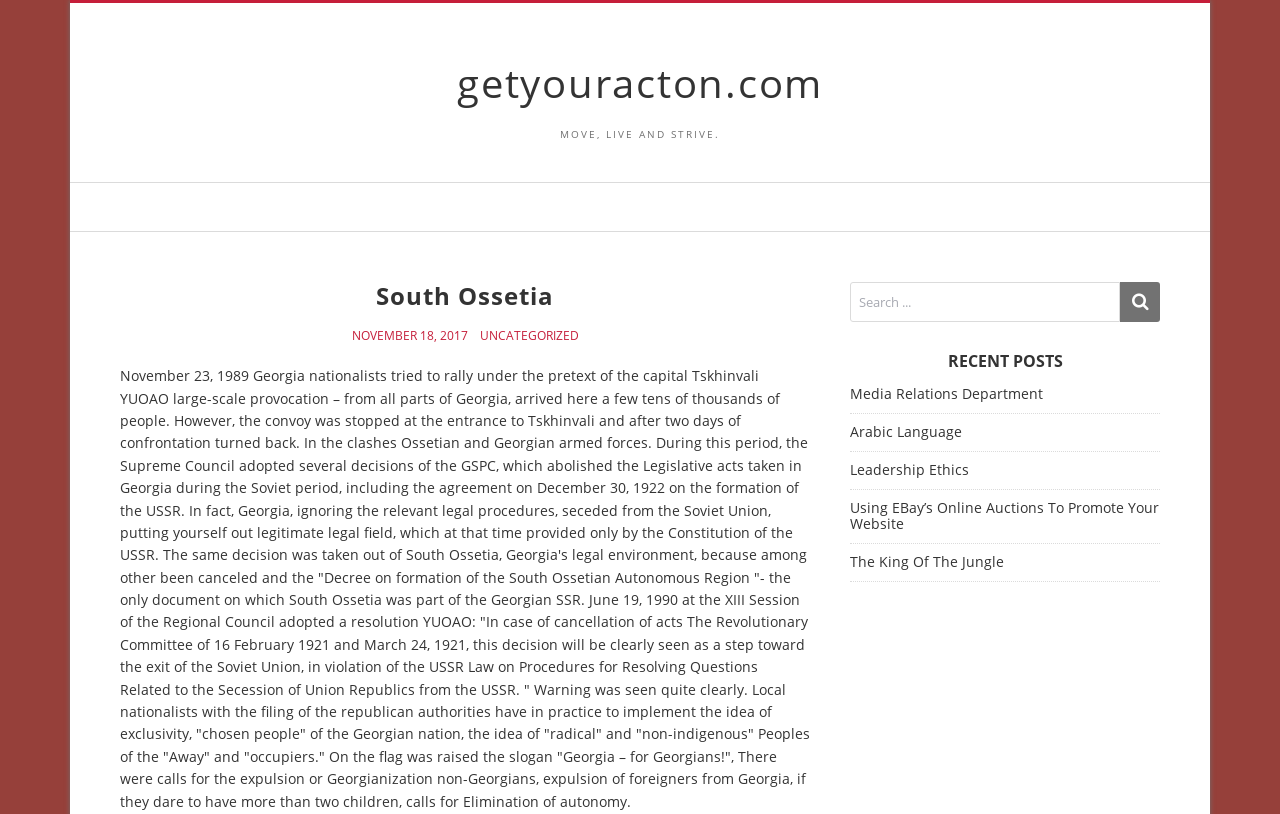Locate the bounding box coordinates of the item that should be clicked to fulfill the instruction: "Search for something".

[0.664, 0.346, 0.906, 0.396]